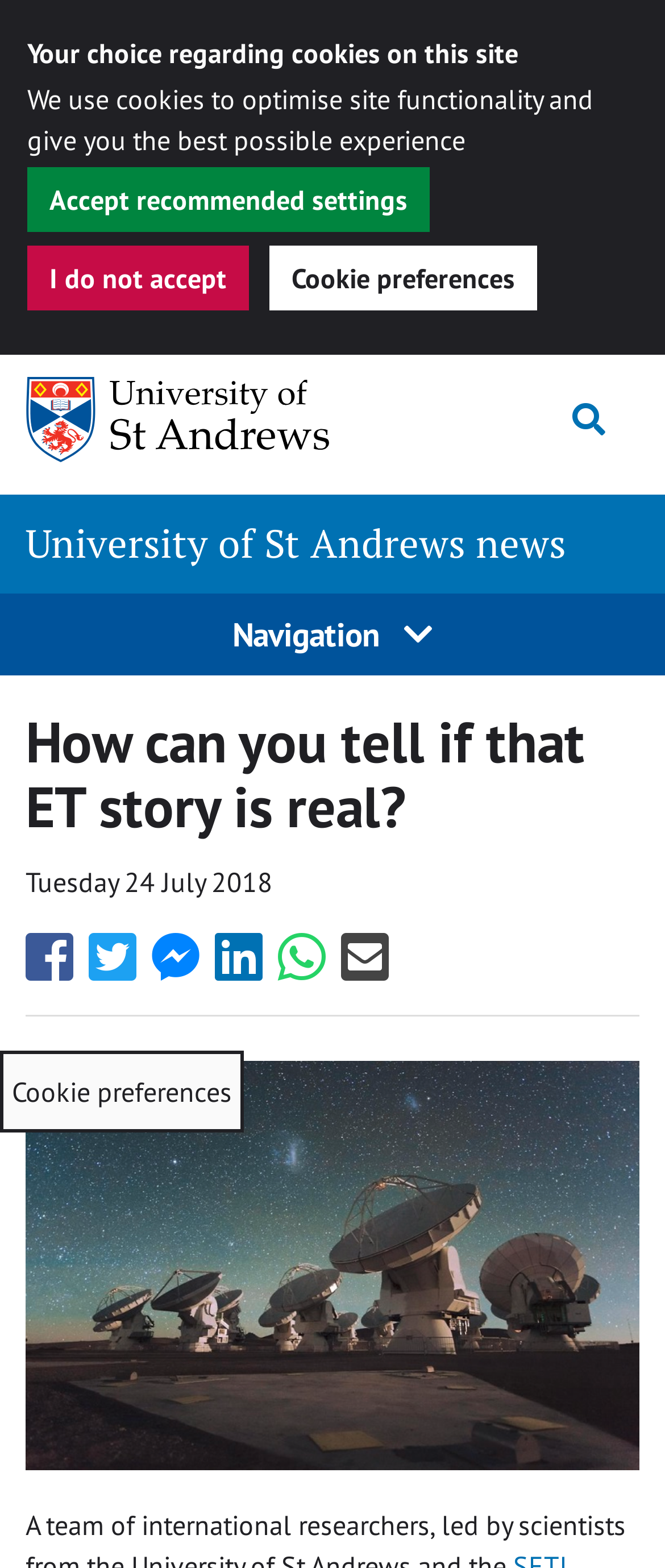Determine the bounding box coordinates for the clickable element to execute this instruction: "Open the main menu". Provide the coordinates as four float numbers between 0 and 1, i.e., [left, top, right, bottom].

[0.0, 0.378, 1.0, 0.431]